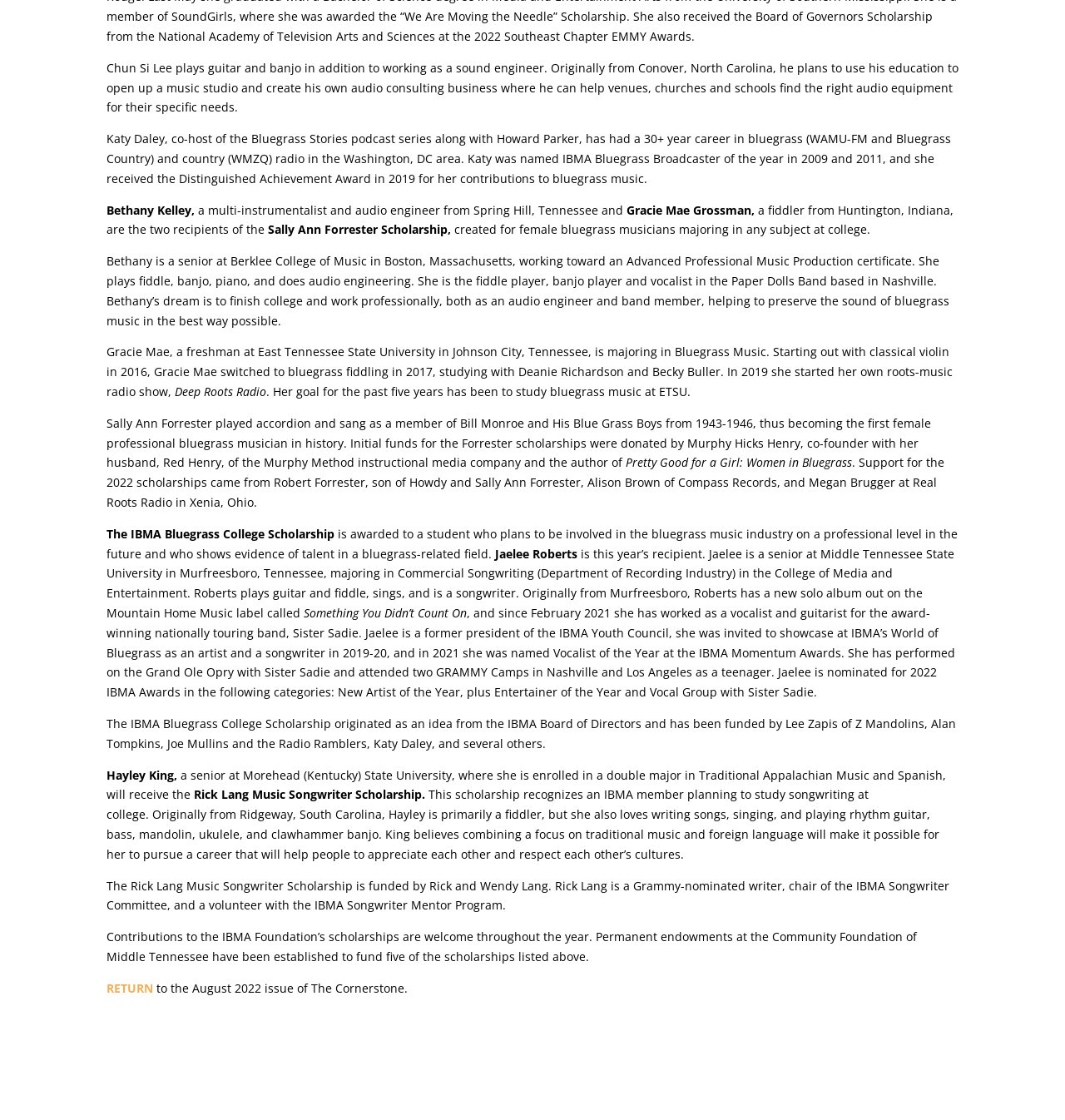What is the name of the radio show hosted by Gracie Mae Grossman?
Please provide a detailed and thorough answer to the question.

The webpage mentions that Gracie Mae Grossman started her own roots-music radio show, Deep Roots Radio, in 2019.